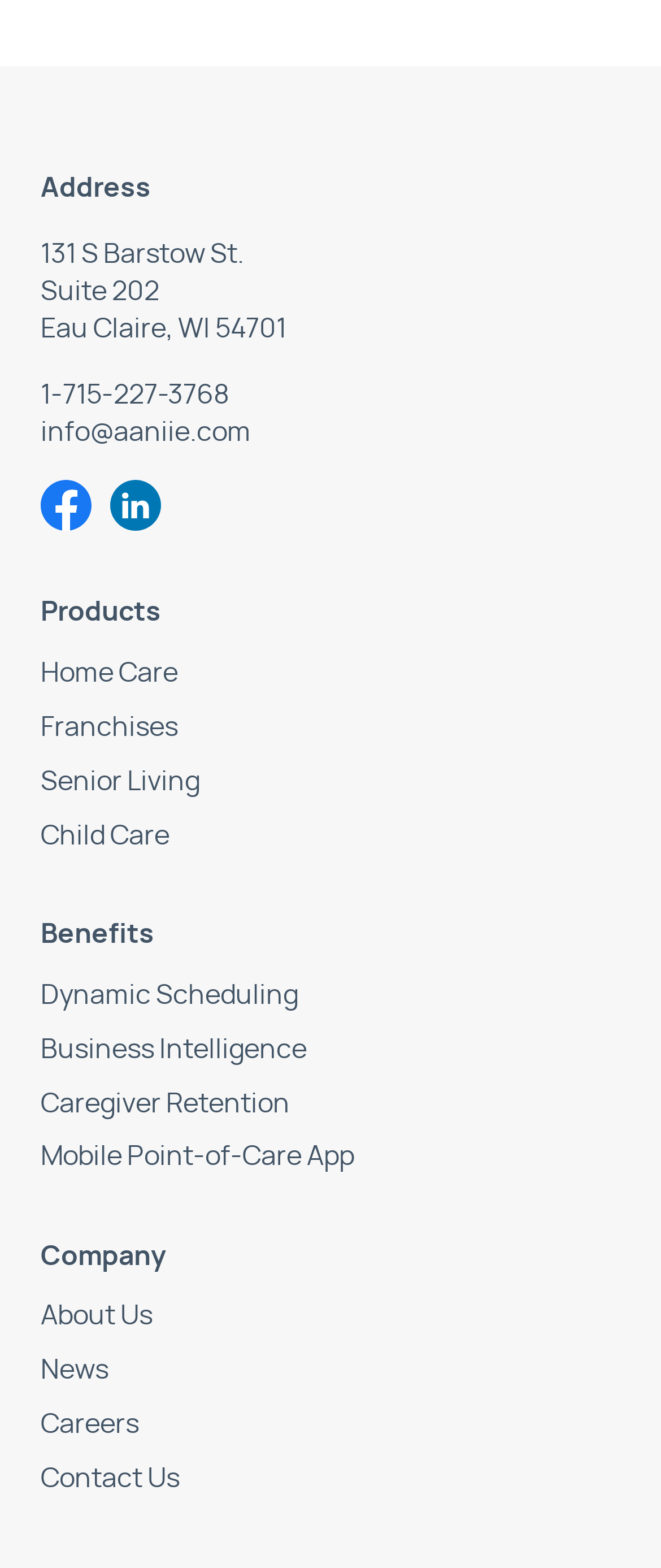Find the bounding box coordinates of the element to click in order to complete the given instruction: "Learn about SOC2 security for home care software."

[0.51, 0.107, 0.895, 0.269]